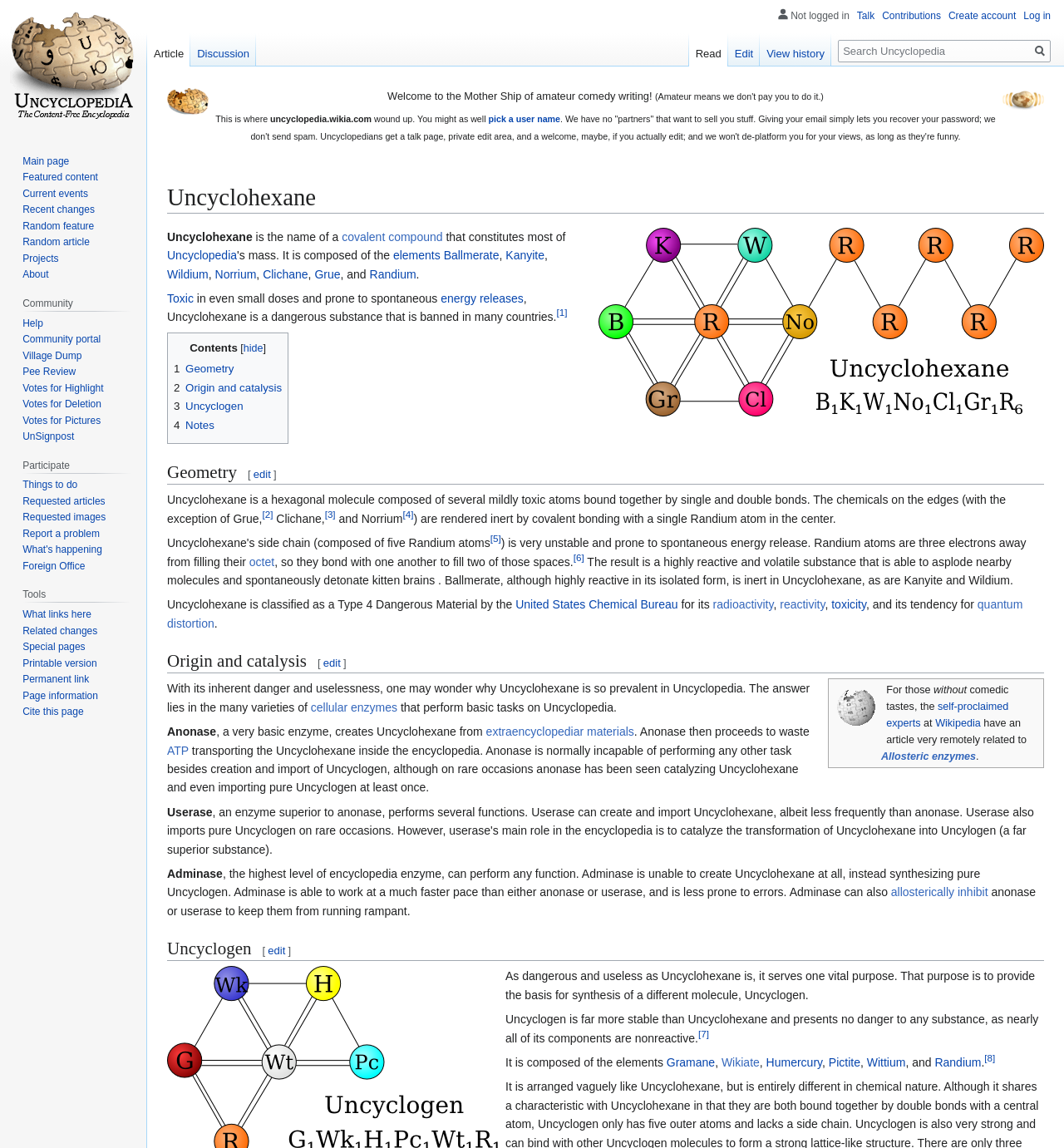What is the shape of the Uncyclohexane molecule?
Based on the visual information, provide a detailed and comprehensive answer.

The webpage states that Uncyclohexane is a hexagonal molecule composed of several mildly toxic atoms bound together by single and double bonds.